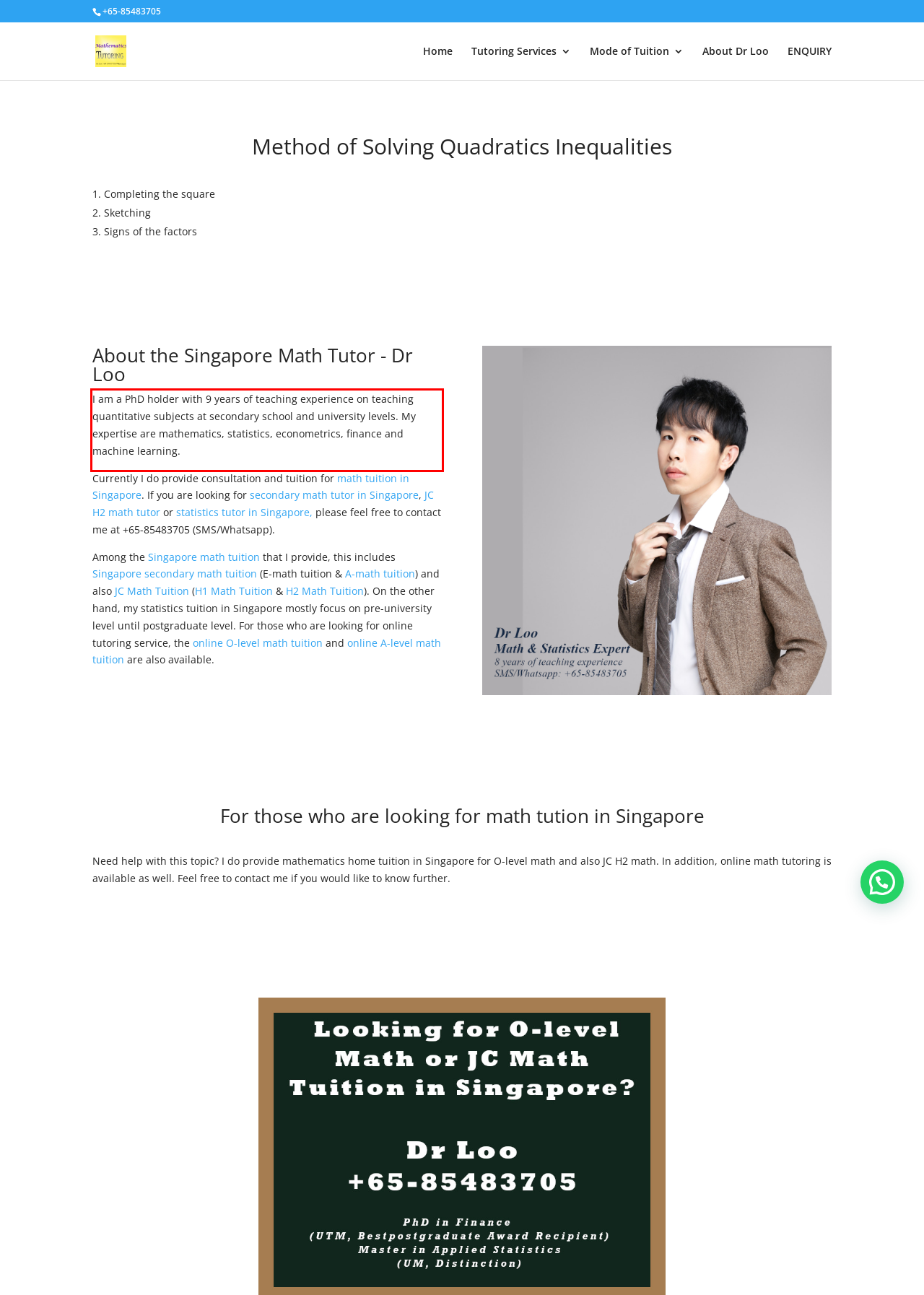With the provided screenshot of a webpage, locate the red bounding box and perform OCR to extract the text content inside it.

I am a PhD holder with 9 years of teaching experience on teaching quantitative subjects at secondary school and university levels. My expertise are mathematics, statistics, econometrics, finance and machine learning.